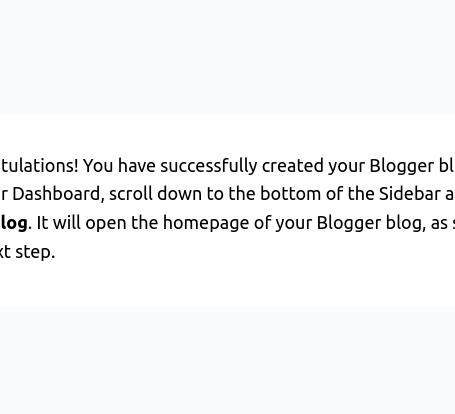Give a detailed account of the contents of the image.

The image titled "Choose a URL for your website" is likely aimed at guiding users through the process of selecting a suitable domain name for their website. It emphasizes the importance of picking a unique and memorable domain that reflects the website's purpose. Below the image, the accompanying text congratulates users on successfully creating their Blogger blog and instructs them to navigate through their dashboard to find the link that will take them to the homepage of their new blog, marking an exciting next step in their blogging journey.